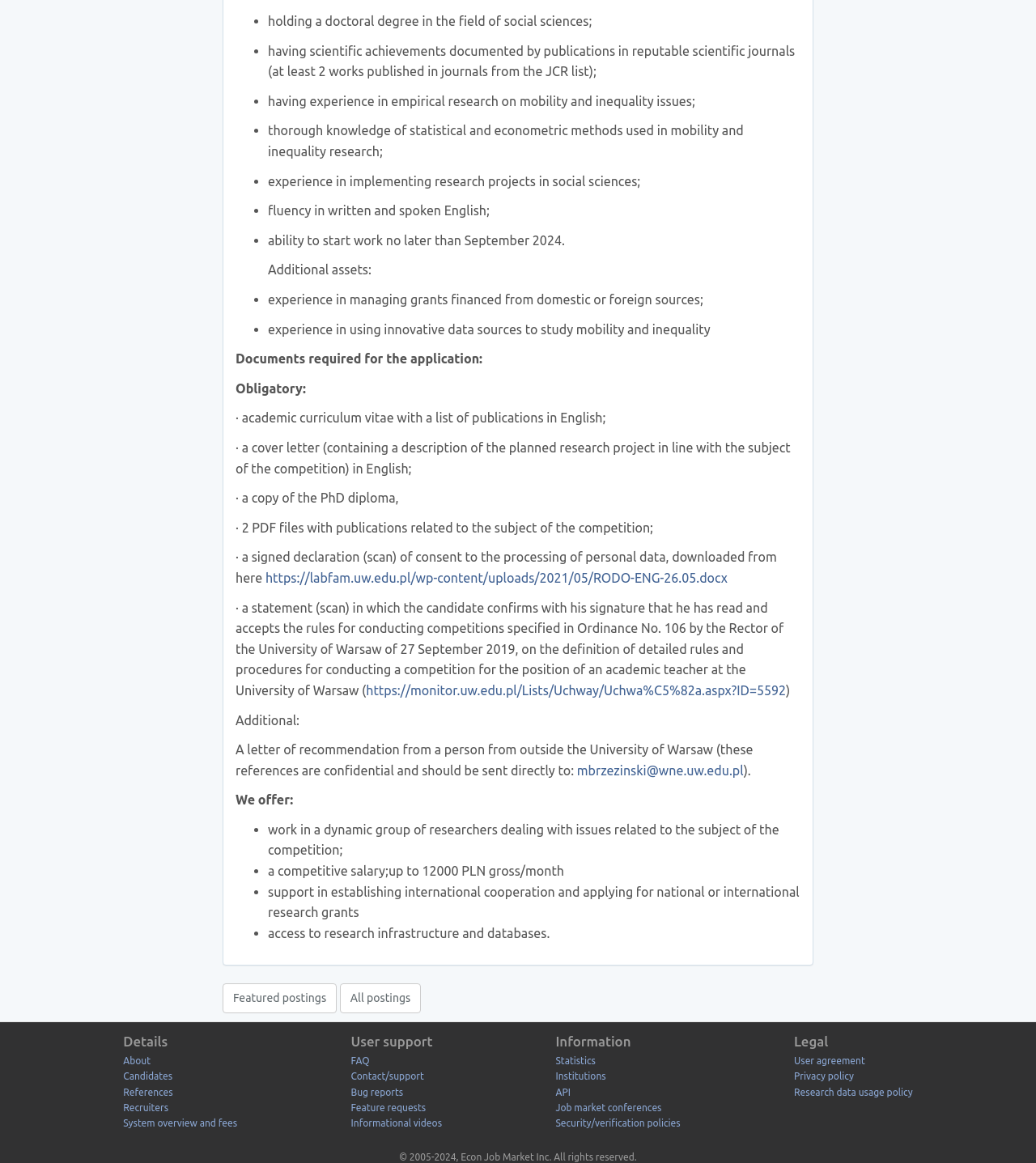Locate the bounding box coordinates of the area that needs to be clicked to fulfill the following instruction: "Send a letter of recommendation to the specified email address". The coordinates should be in the format of four float numbers between 0 and 1, namely [left, top, right, bottom].

[0.557, 0.656, 0.718, 0.669]